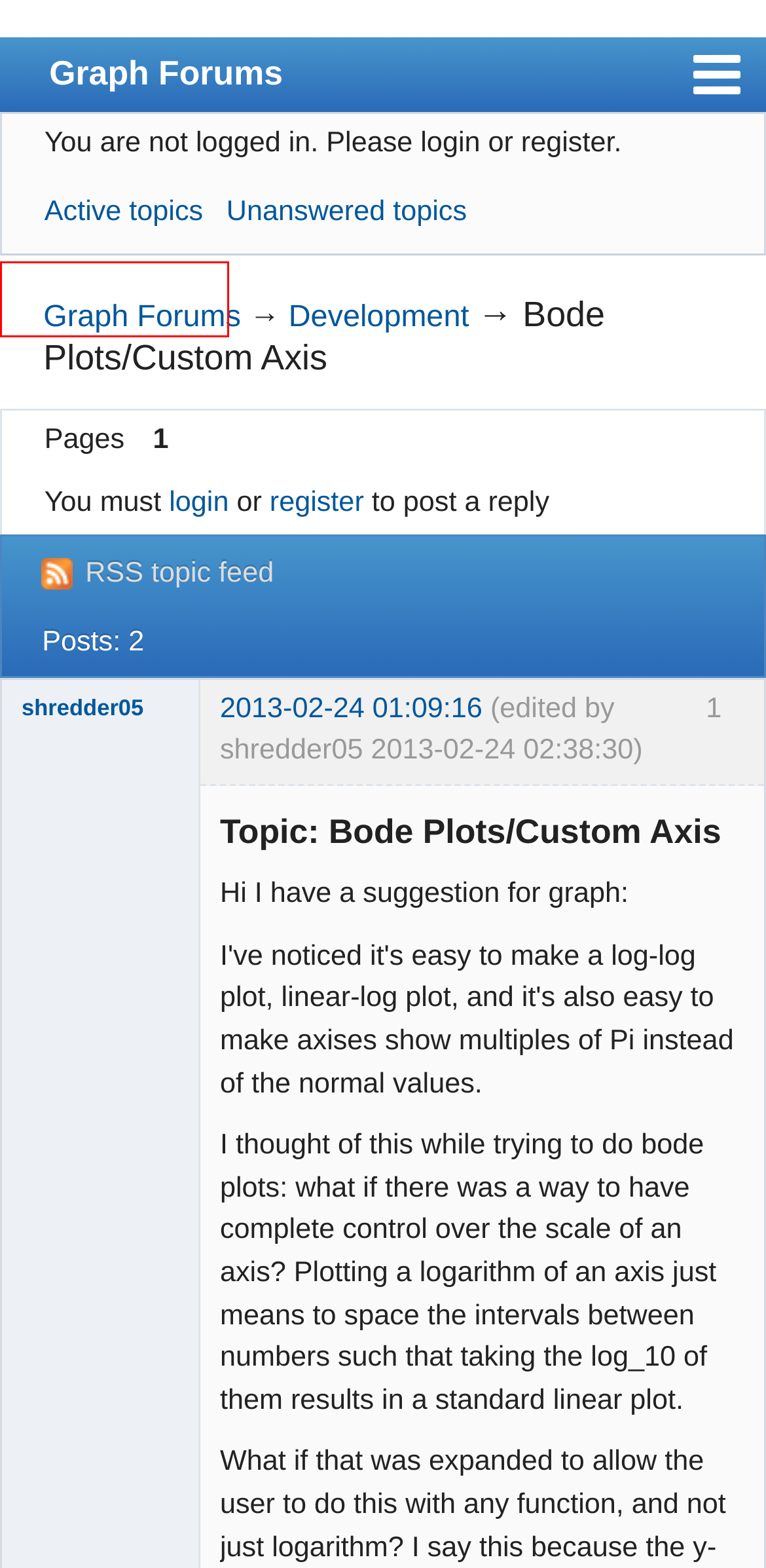A screenshot of a webpage is given, featuring a red bounding box around a UI element. Please choose the webpage description that best aligns with the new webpage after clicking the element in the bounding box. These are the descriptions:
A. Graph Forums
B. Forum message — Graph Forums
C. shredder05's profile — Graph Forums
D. Search — Graph Forums
E. User list (Page 1) — Graph Forums
F. Login to Graph Forums — Graph Forums
G. Development (Page 1) — Graph Forums
H. Rules — Register — Graph Forums

E